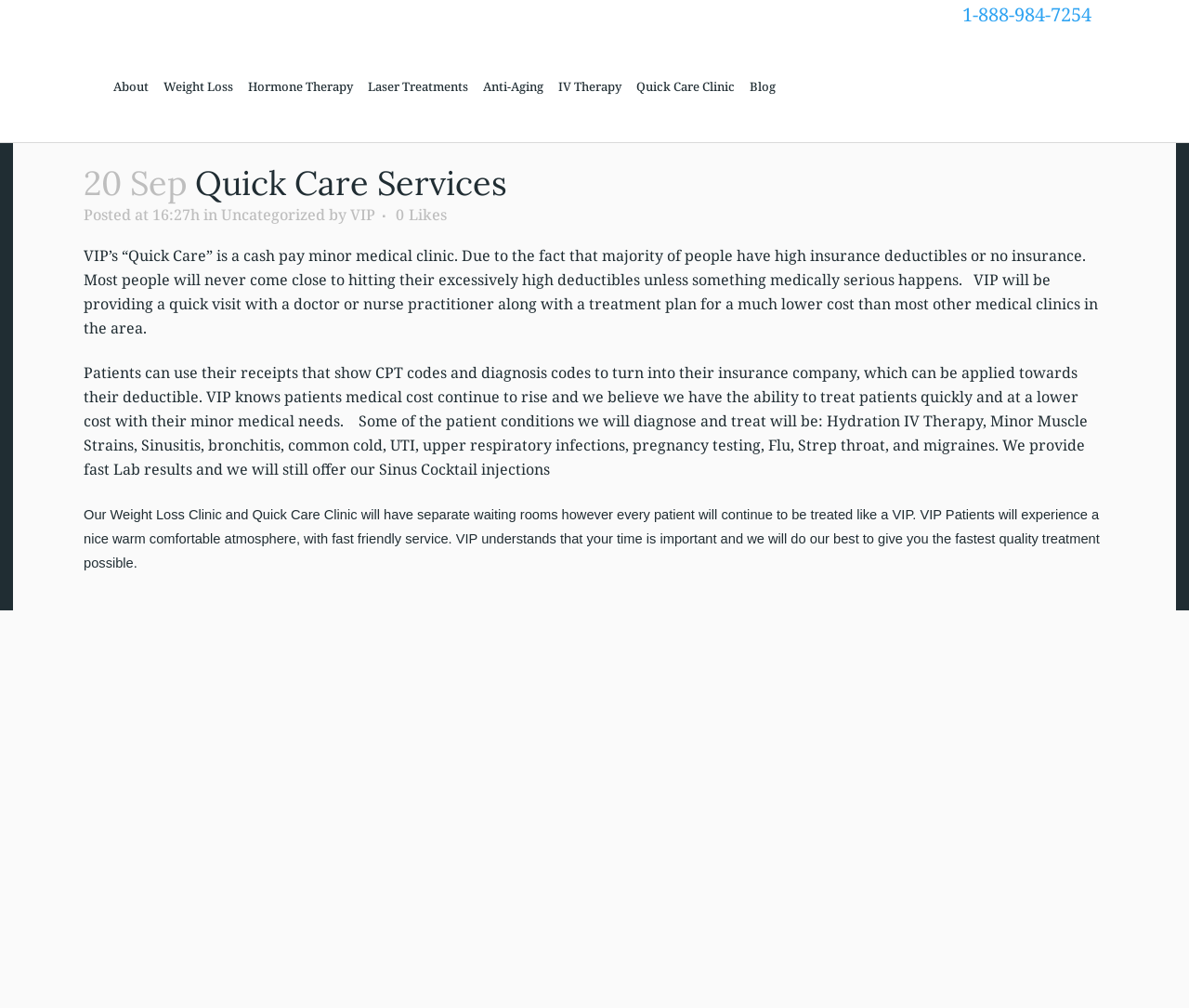Locate the bounding box coordinates of the area to click to fulfill this instruction: "Read the 'Sell your house by the best in another country' article". The bounding box should be presented as four float numbers between 0 and 1, in the order [left, top, right, bottom].

None